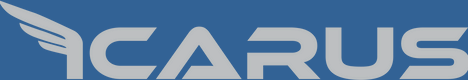Provide an in-depth description of all elements within the image.

The image features the logo of "ICARUS," prominently displayed against a blue background. The logo consists of the company name in bold, modern typography, with stylized wings integrated into the design, symbolizing innovation, speed, and advanced technology. This visual branding reflects the company's commitment to cutting-edge solutions in the realm of 3D printing, suggesting a focus on both performance and reliability. The design is sleek and professional, evoking a sense of trust and quality associated with the products offered by Filament Innovations, the manufacturer of the ICARUS 3D Printer.